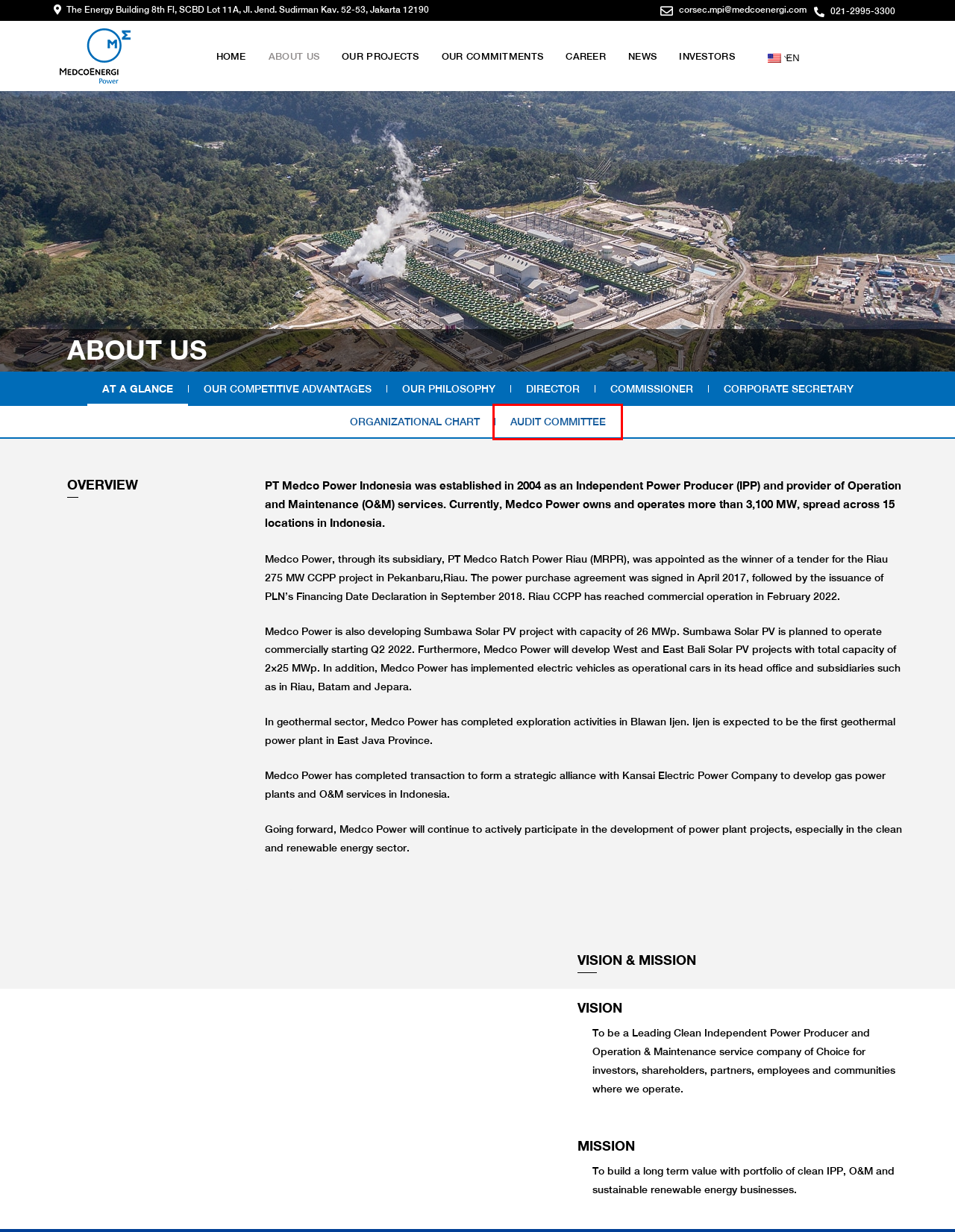Review the screenshot of a webpage containing a red bounding box around an element. Select the description that best matches the new webpage after clicking the highlighted element. The options are:
A. About Us - OUR COMPETITIVE ADVANTAGES - Medco Power Indonesia
B. News - Medco Power Indonesia
C. About Us - ORGANIZATION - Medco Power Indonesia
D. Career - Why work at Medco Power - Medco Power Indonesia
E. Annual Report - Medco Power Indonesia
F. About Us - CORPORATE SECRETARY - Medco Power Indonesia
G. Operating Assets - Medco Power Indonesia
H. Audit Committee - Medco Power Indonesia

H